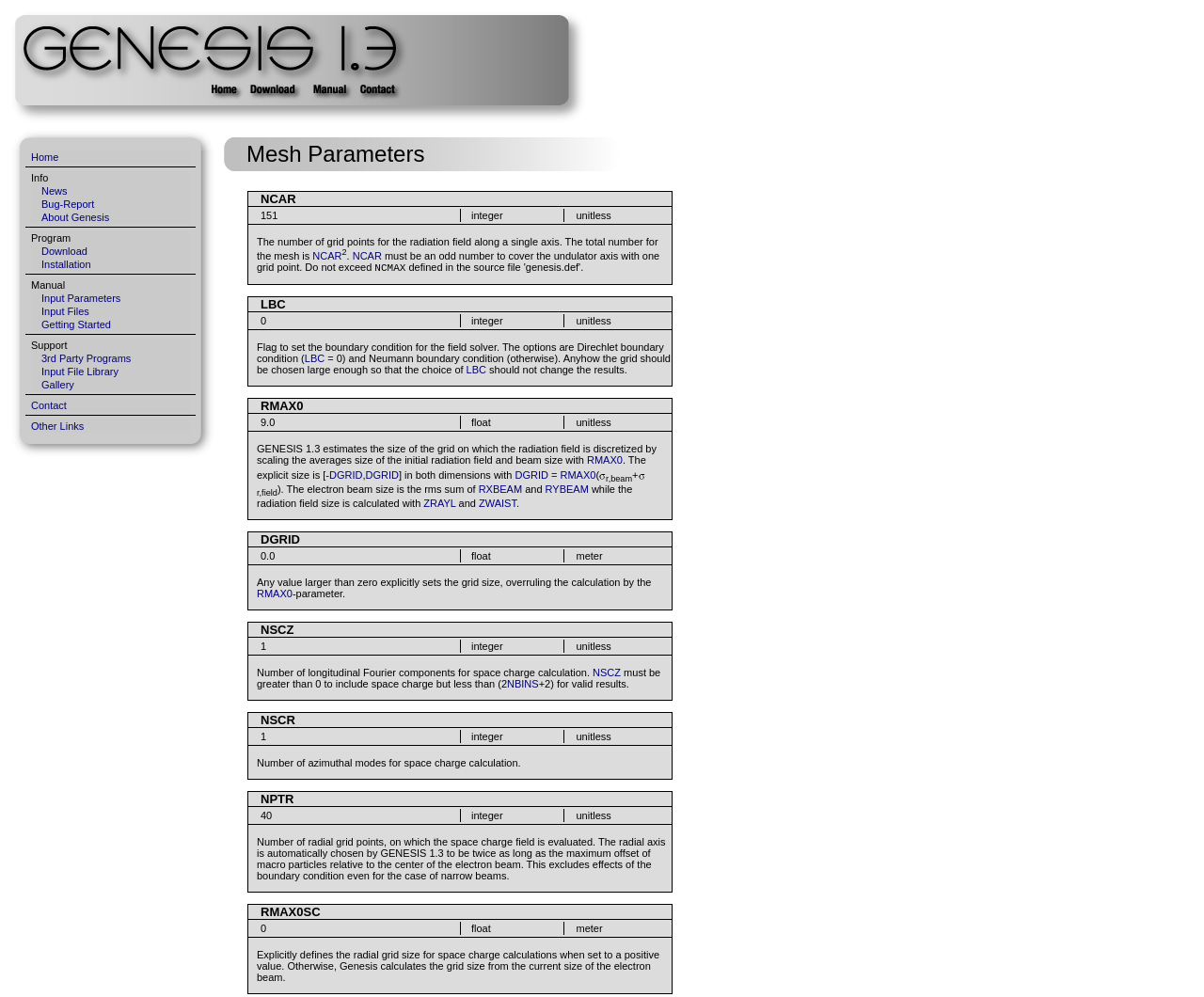Identify the bounding box coordinates of the section that should be clicked to achieve the task described: "Subscribe to the newsletter".

None